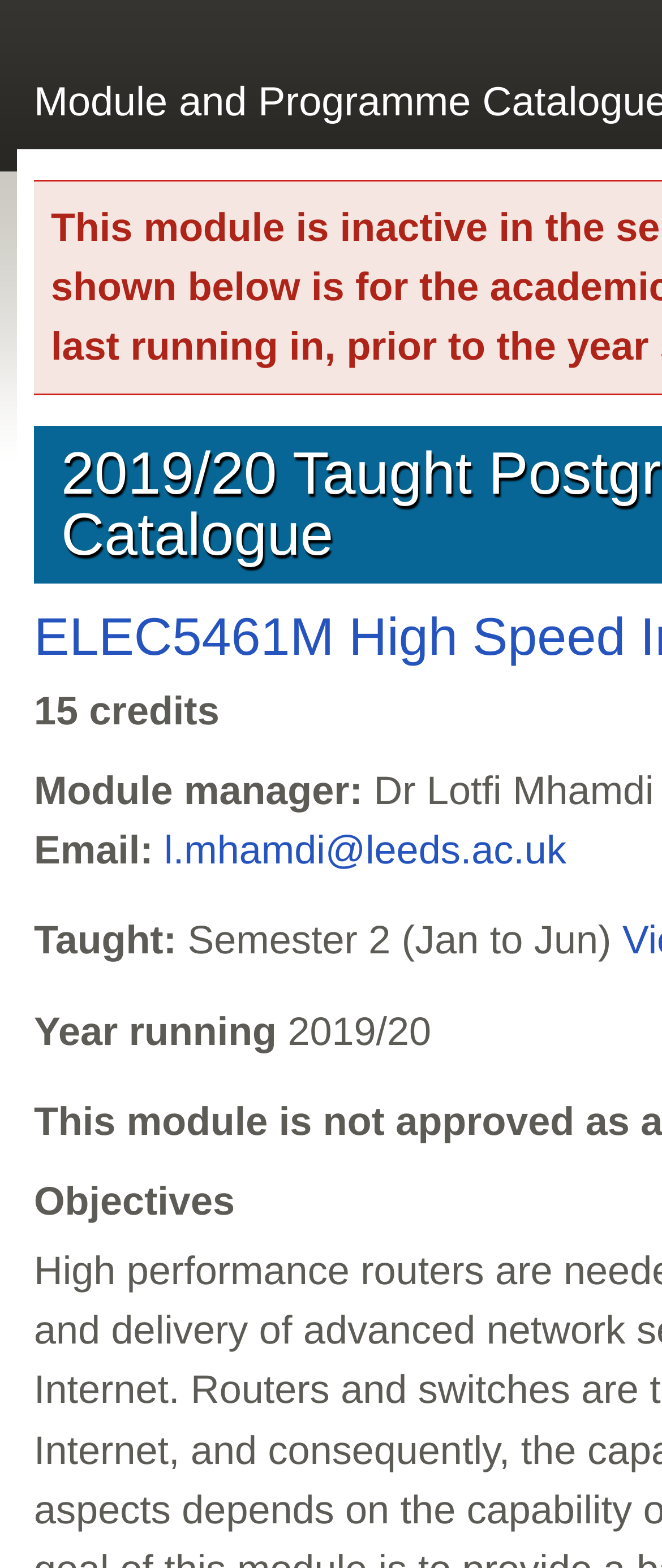Use the information in the screenshot to answer the question comprehensively: Who is the module manager?

I found the answer by looking at the text next to 'Module manager:' which is 'Dr Lotfi Mhamdi'.